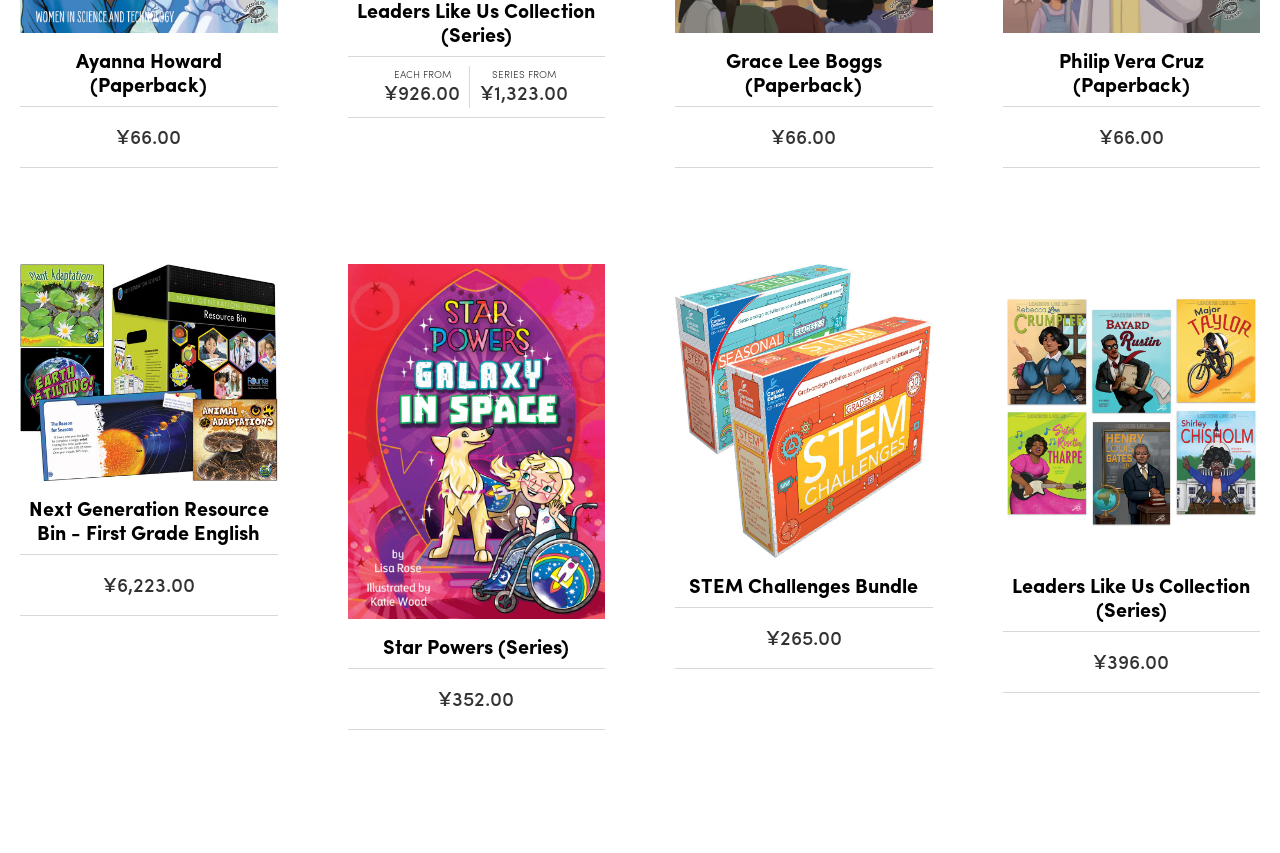From the screenshot, find the bounding box of the UI element matching this description: "Ayanna Howard (Paperback)". Supply the bounding box coordinates in the form [left, top, right, bottom], each a float between 0 and 1.

[0.059, 0.052, 0.173, 0.114]